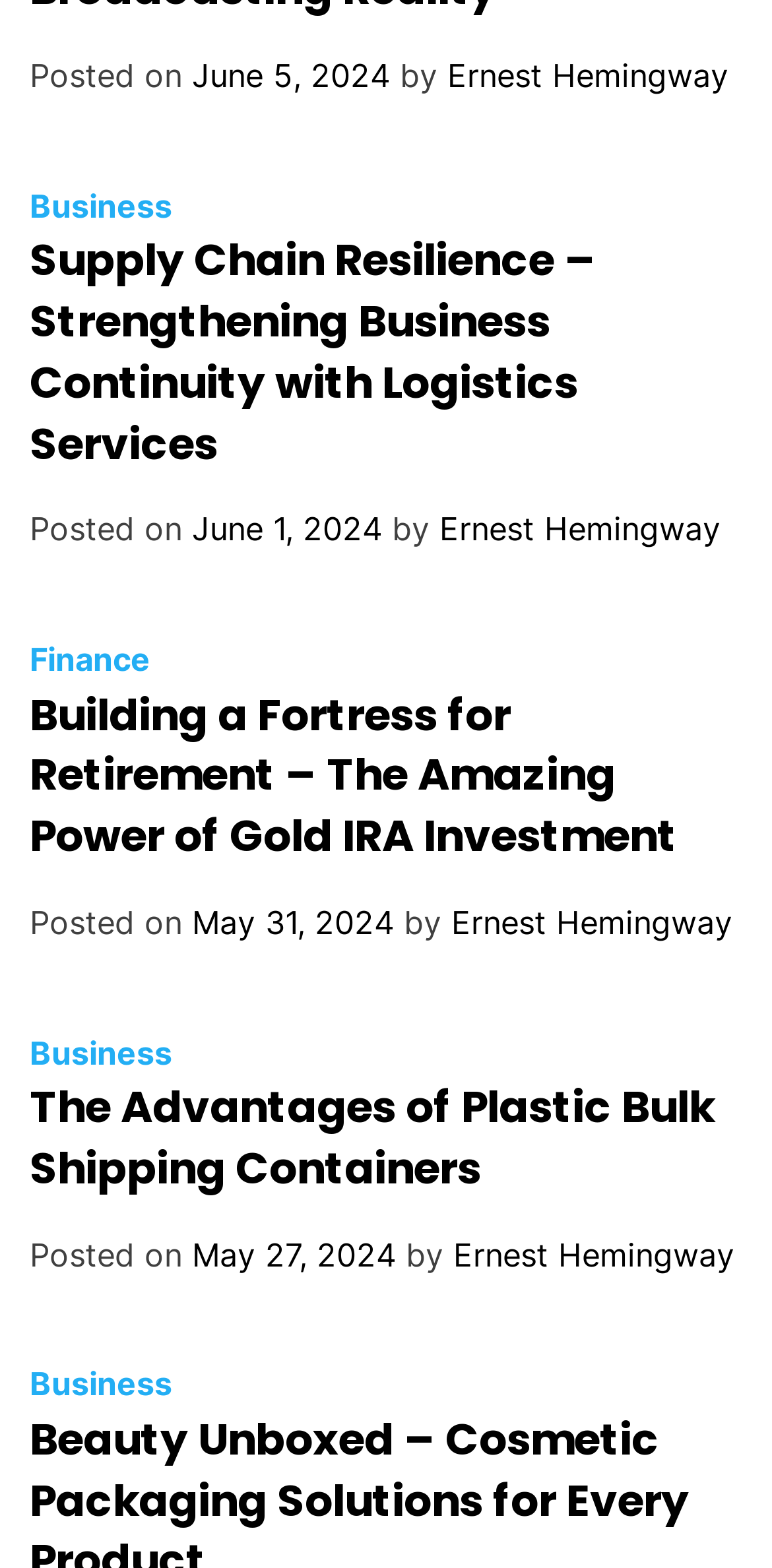Provide the bounding box for the UI element matching this description: "May 31, 2024June 1, 2024".

[0.249, 0.575, 0.51, 0.601]